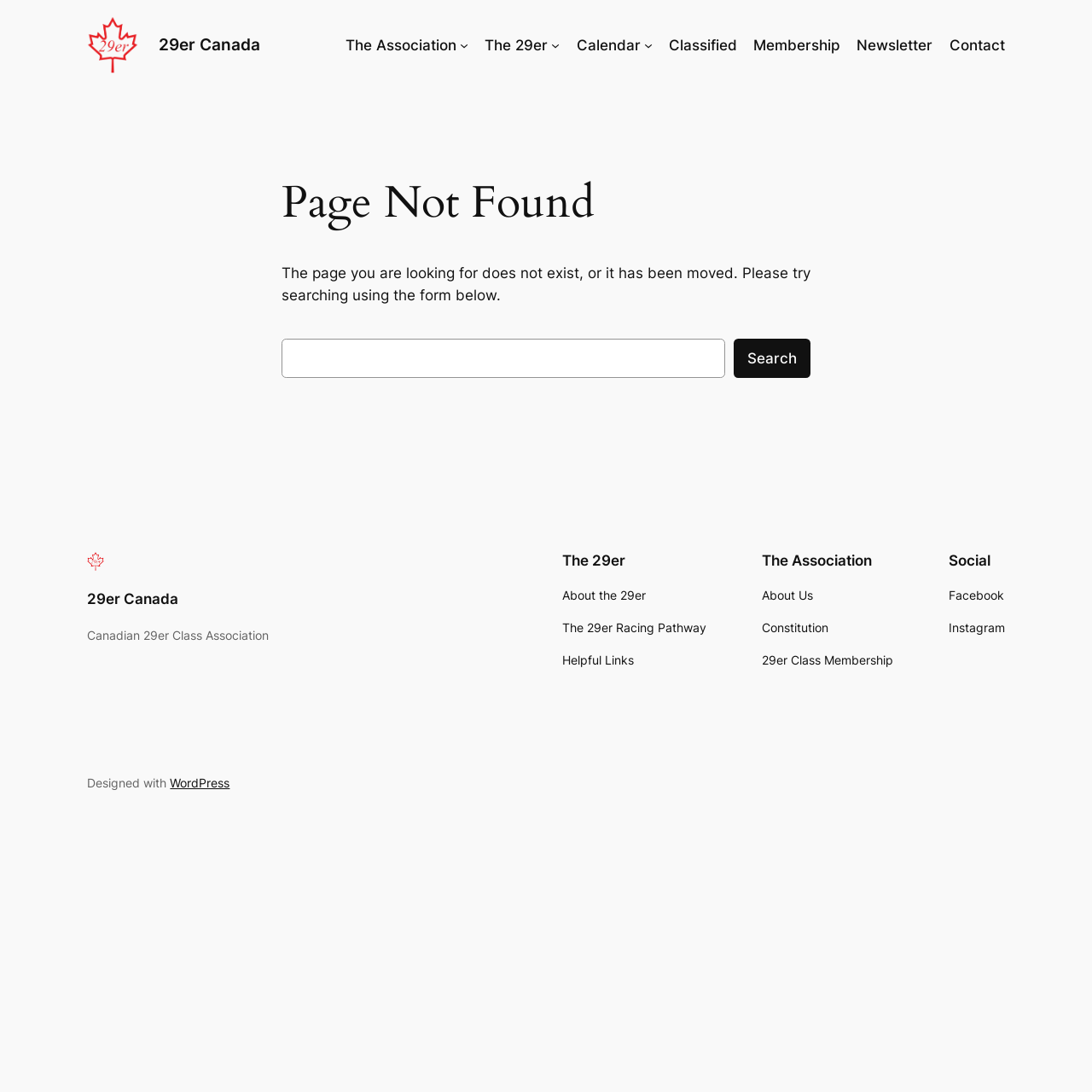What is the platform used to design the website?
Use the screenshot to answer the question with a single word or phrase.

WordPress